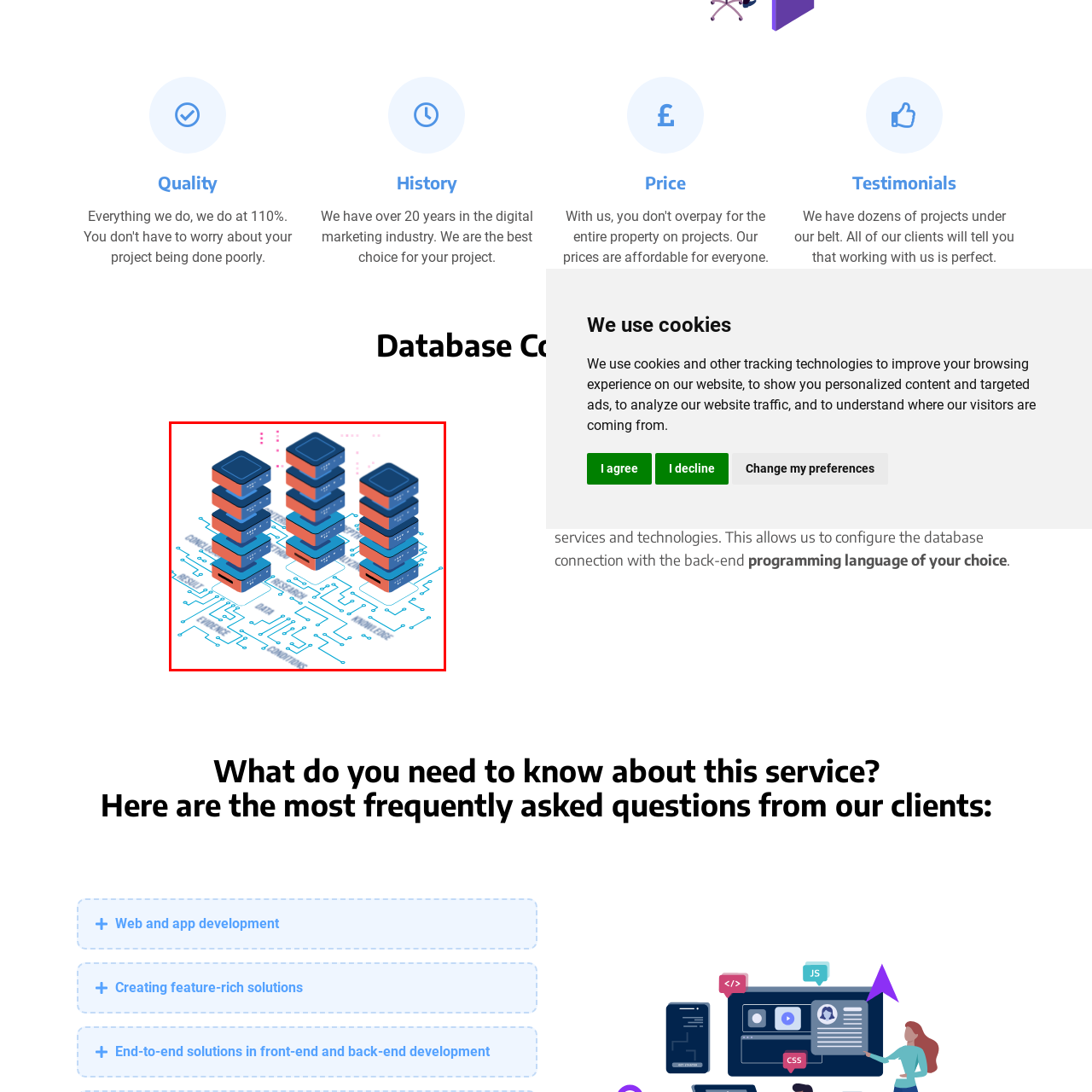Look at the image inside the red boundary and respond to the question with a single word or phrase: What do the lines and circuit-like designs surrounding the stacks suggest?

A digital environment